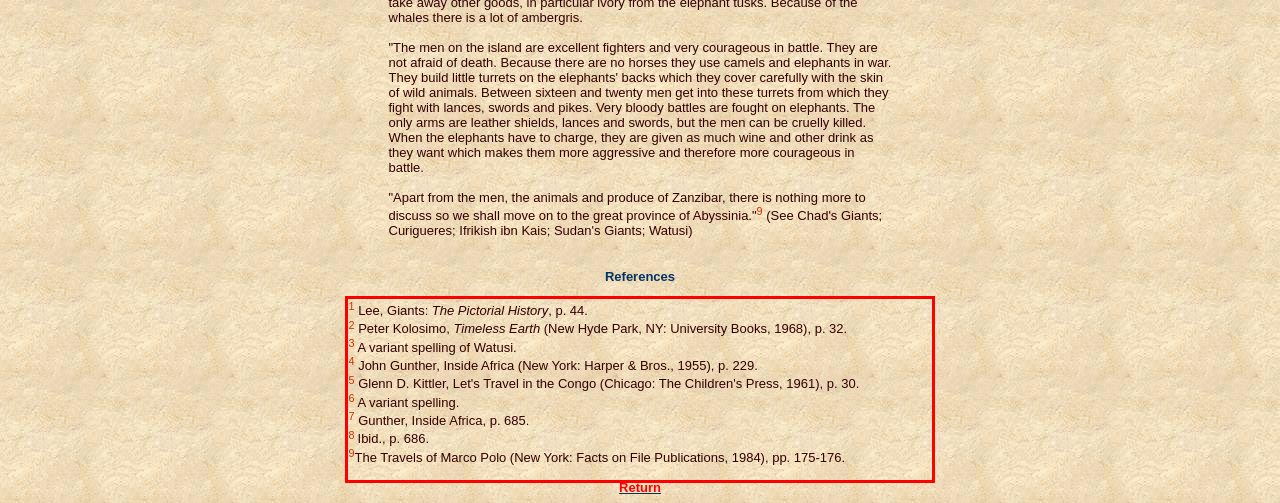You are provided with a screenshot of a webpage featuring a red rectangle bounding box. Extract the text content within this red bounding box using OCR.

1 Lee, Giants: The Pictorial History, p. 44. 2 Peter Kolosimo, Timeless Earth (New Hyde Park, NY: University Books, 1968), p. 32. 3 A variant spelling of Watusi. 4 John Gunther, Inside Africa (New York: Harper & Bros., 1955), p. 229. 5 Glenn D. Kittler, Let's Travel in the Congo (Chicago: The Children's Press, 1961), p. 30. 6 A variant spelling. 7 Gunther, Inside Africa, p. 685. 8 Ibid., p. 686. 9The Travels of Marco Polo (New York: Facts on File Publications, 1984), pp. 175-176.